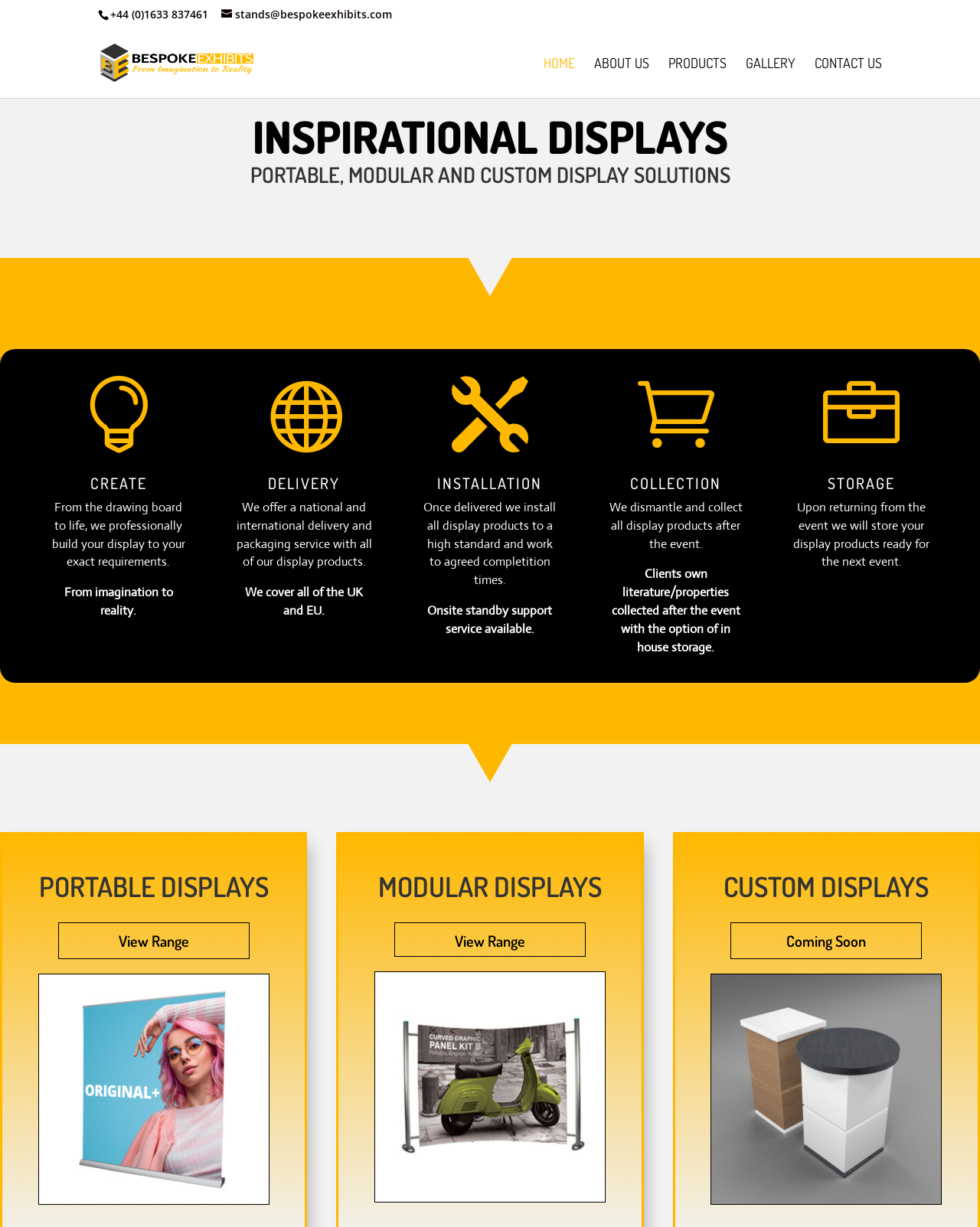Given the description "Home", provide the bounding box coordinates of the corresponding UI element.

[0.555, 0.047, 0.587, 0.08]